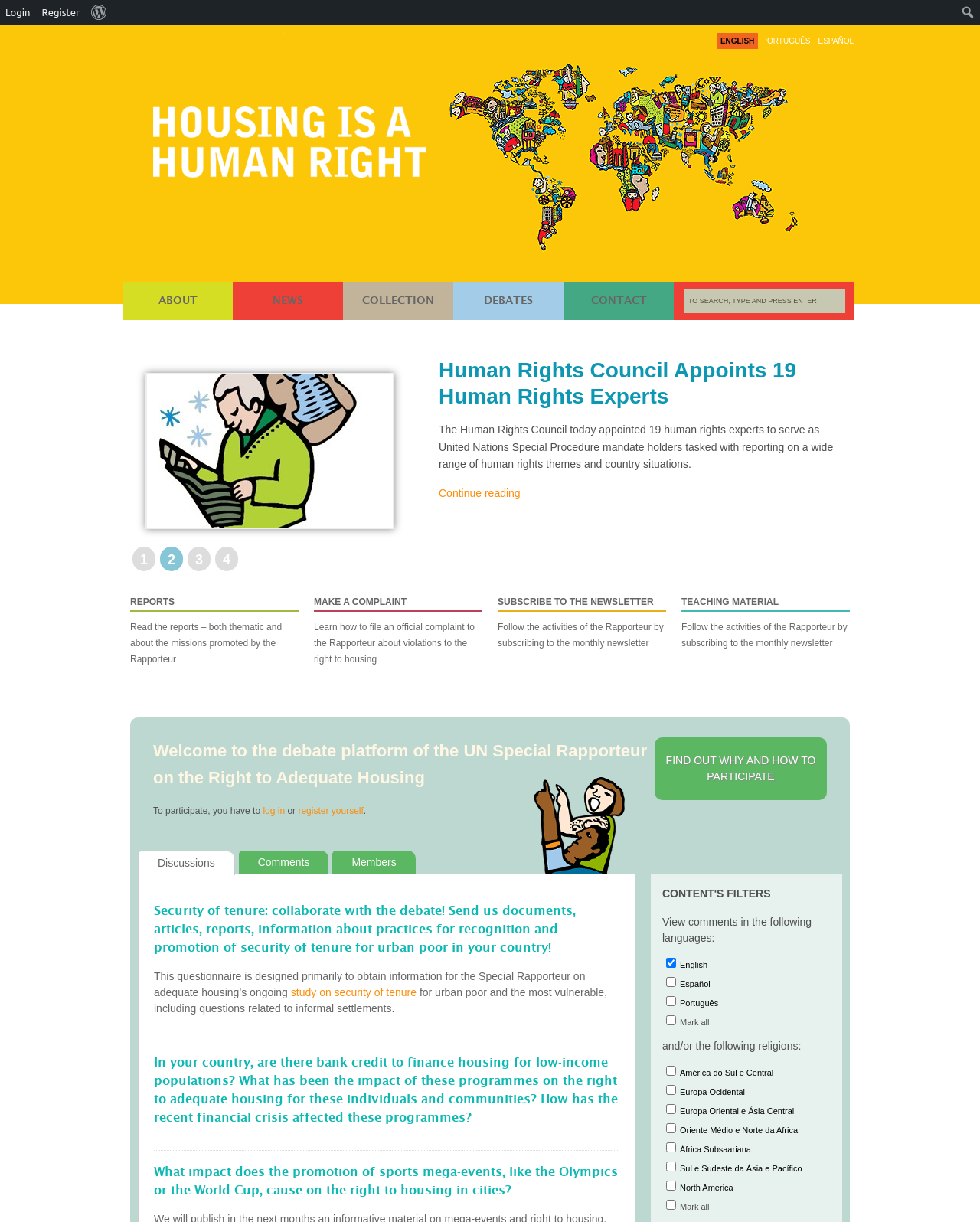Using the webpage screenshot, find the UI element described by Accessibility. Provide the bounding box coordinates in the format (top-left x, top-left y, bottom-right x, bottom-right y), ensuring all values are floating point numbers between 0 and 1.

None